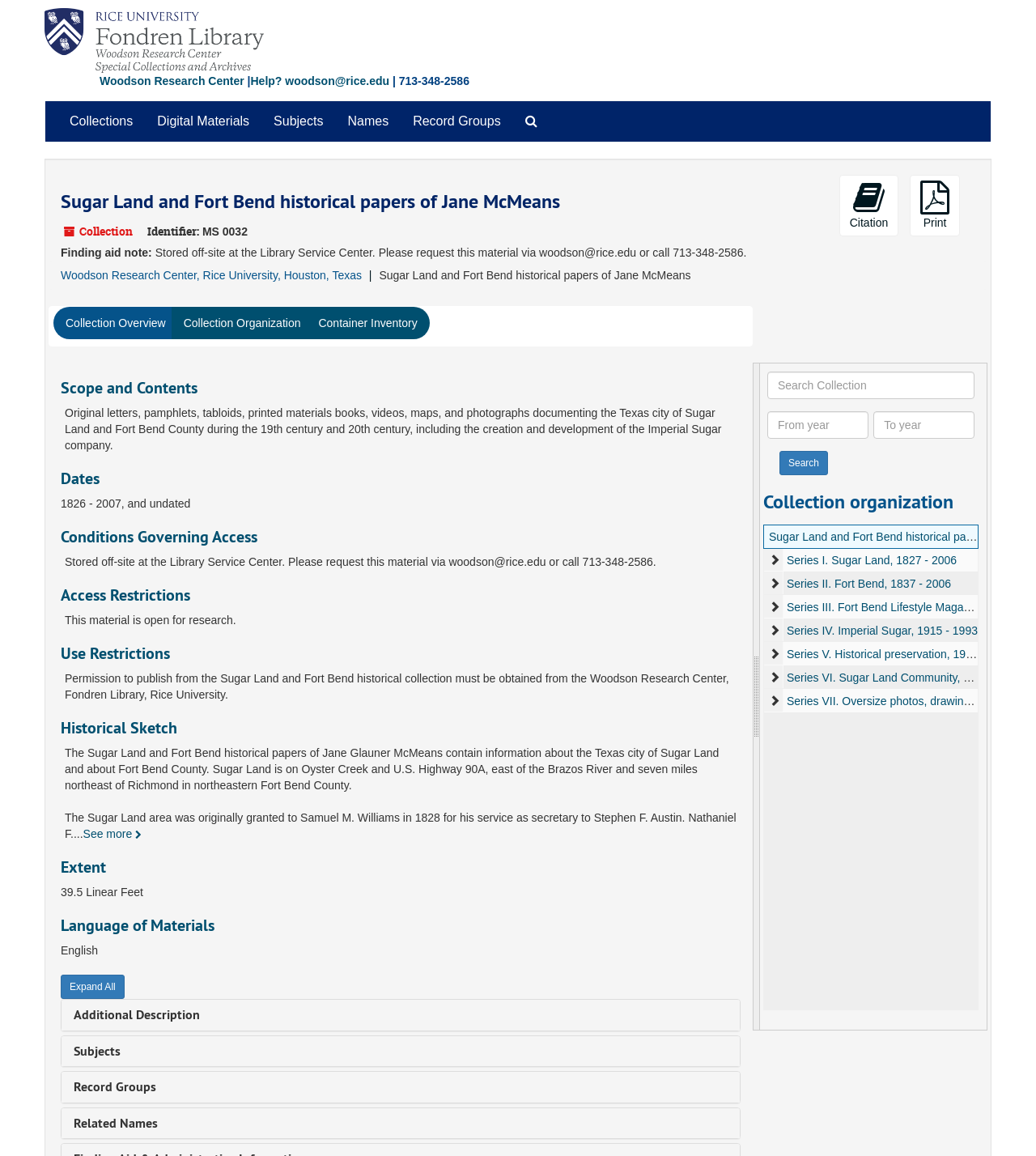Please determine the bounding box coordinates for the element with the description: "Woodson Research Center".

[0.096, 0.064, 0.236, 0.076]